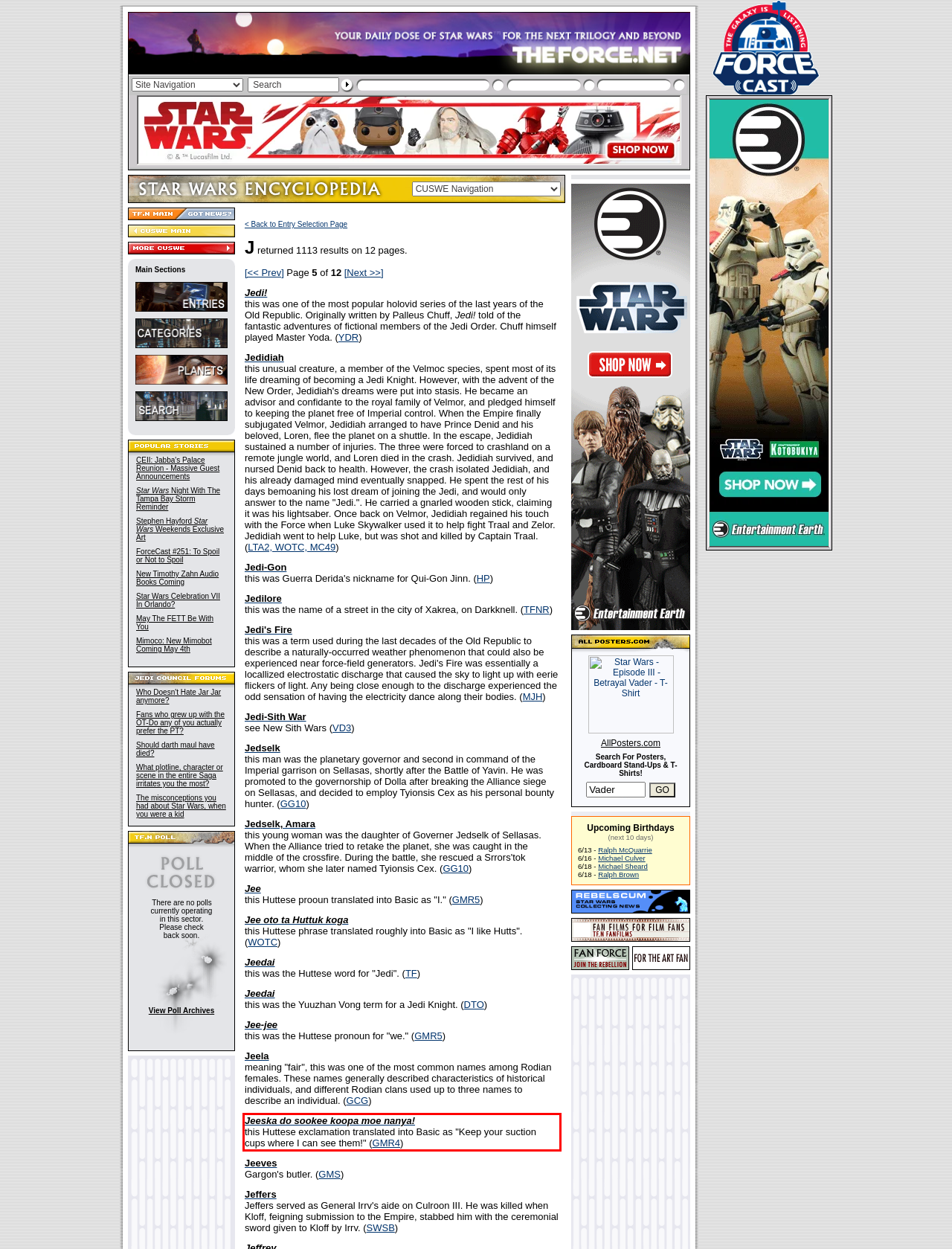Given a screenshot of a webpage with a red bounding box, extract the text content from the UI element inside the red bounding box.

Jeeska do sookee koopa moe nanya! this Huttese exclamation translated into Basic as "Keep your suction cups where I can see them!" (GMR4)